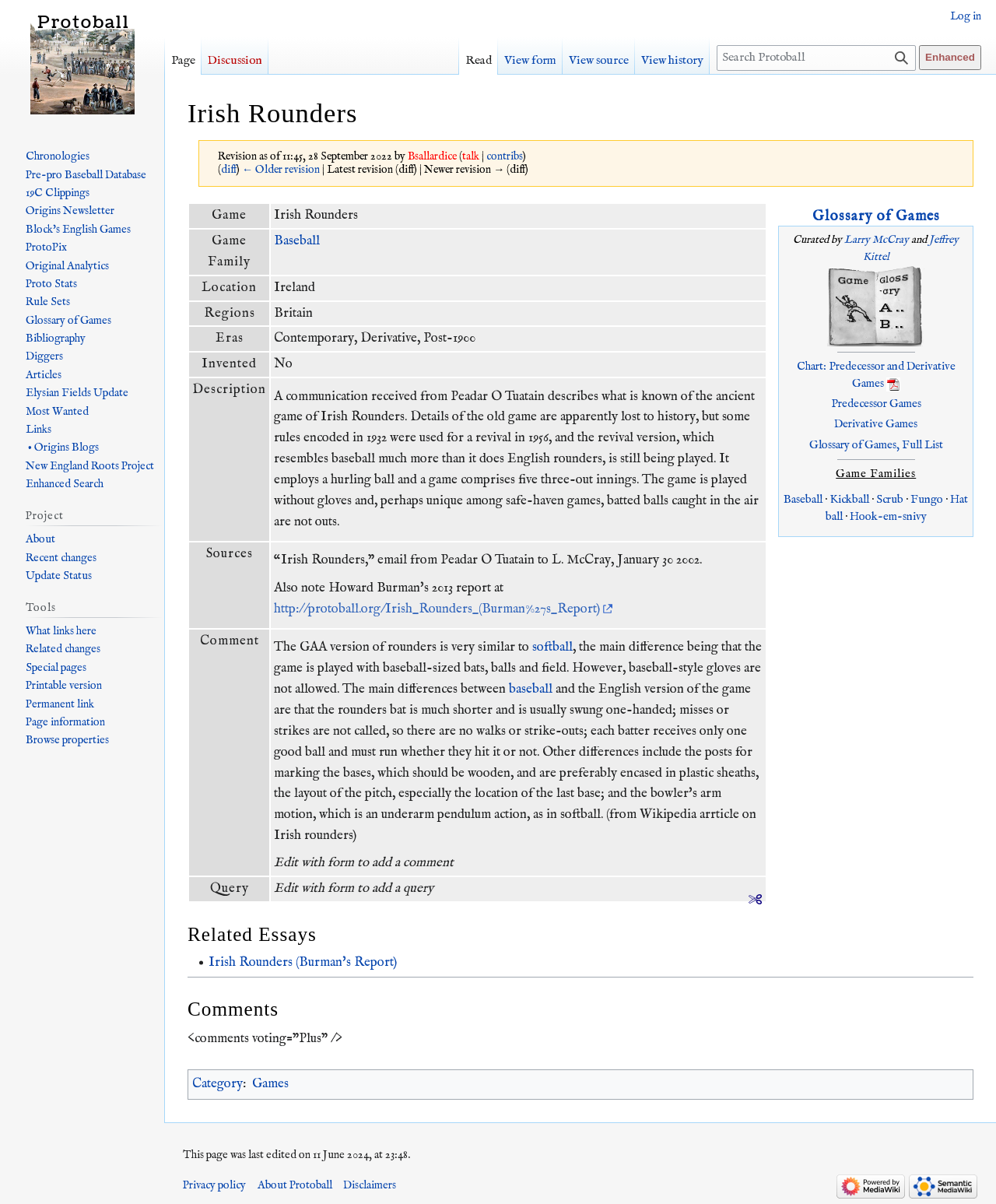Describe all significant elements and features of the webpage.

The webpage is about Irish Rounders, a game that is part of the Protoball project. At the top of the page, there is a heading with the title "Irish Rounders" followed by a revision history with links to the contributors and a timestamp. Below this, there are two tables. The first table has a caption "Glossary of Games" and contains several rows with links to different games, including "Chart: Predecessor and Derivative Games" and "Glossary of Games, Full List". Each row also has an image, such as a PDF icon or a book icon.

The second table has four columns with headers "Game", "Game Family", "Location", and "Regions". The table contains information about Irish Rounders, including its game family, location, and regions where it is played. The game family is listed as Baseball, which is a link to a page with more information about Baseball.

On the left side of the page, there are links to "Jump to navigation" and "Jump to search". There is also a table of contents with links to different sections of the page, including "Glossary of Games" and "Game Families".